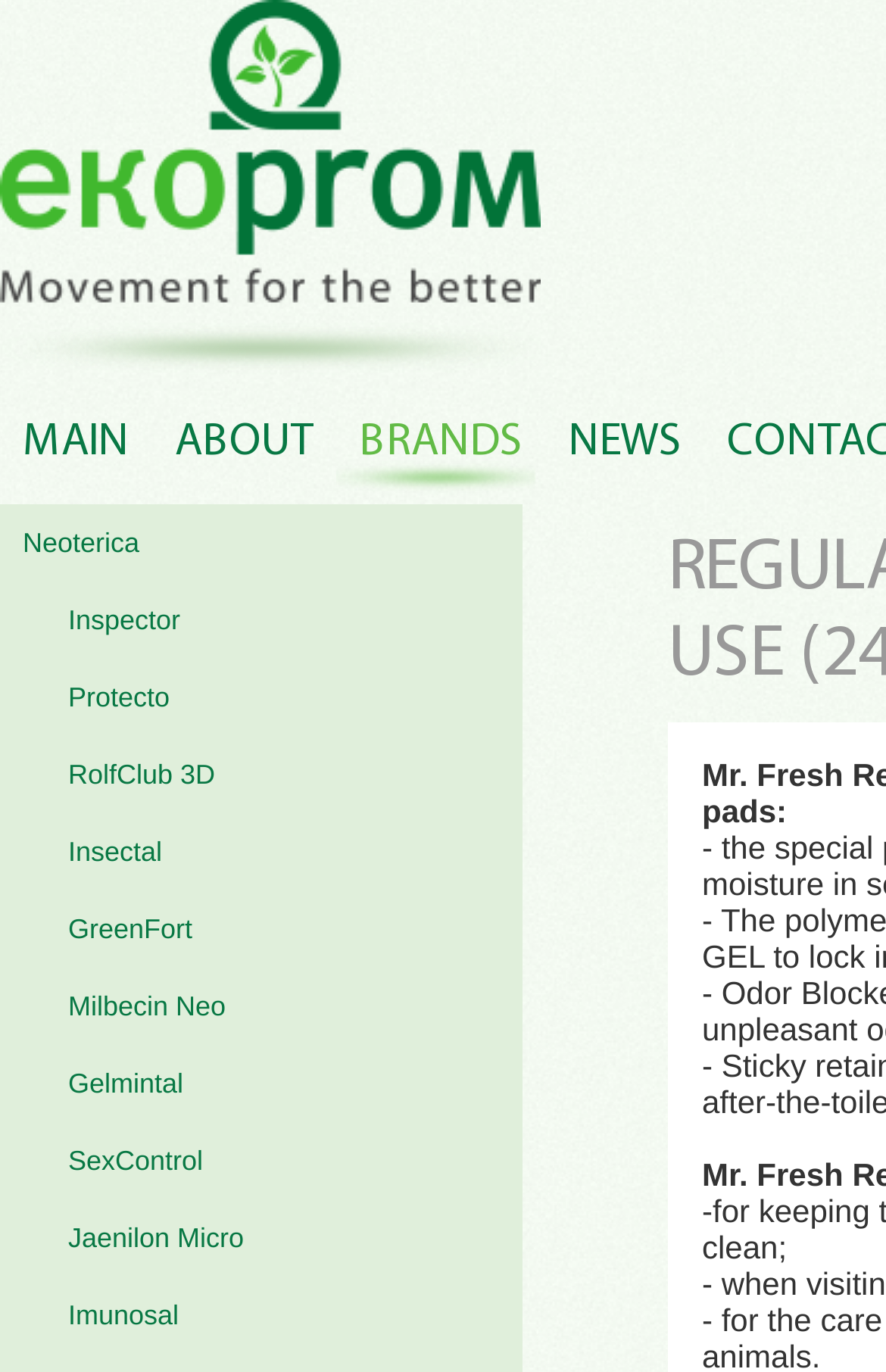How many product links are there?
Give a detailed and exhaustive answer to the question.

I counted the number of links below the navigation bar, excluding the 'Ekoprom' link. There are 12 links, each representing a product.